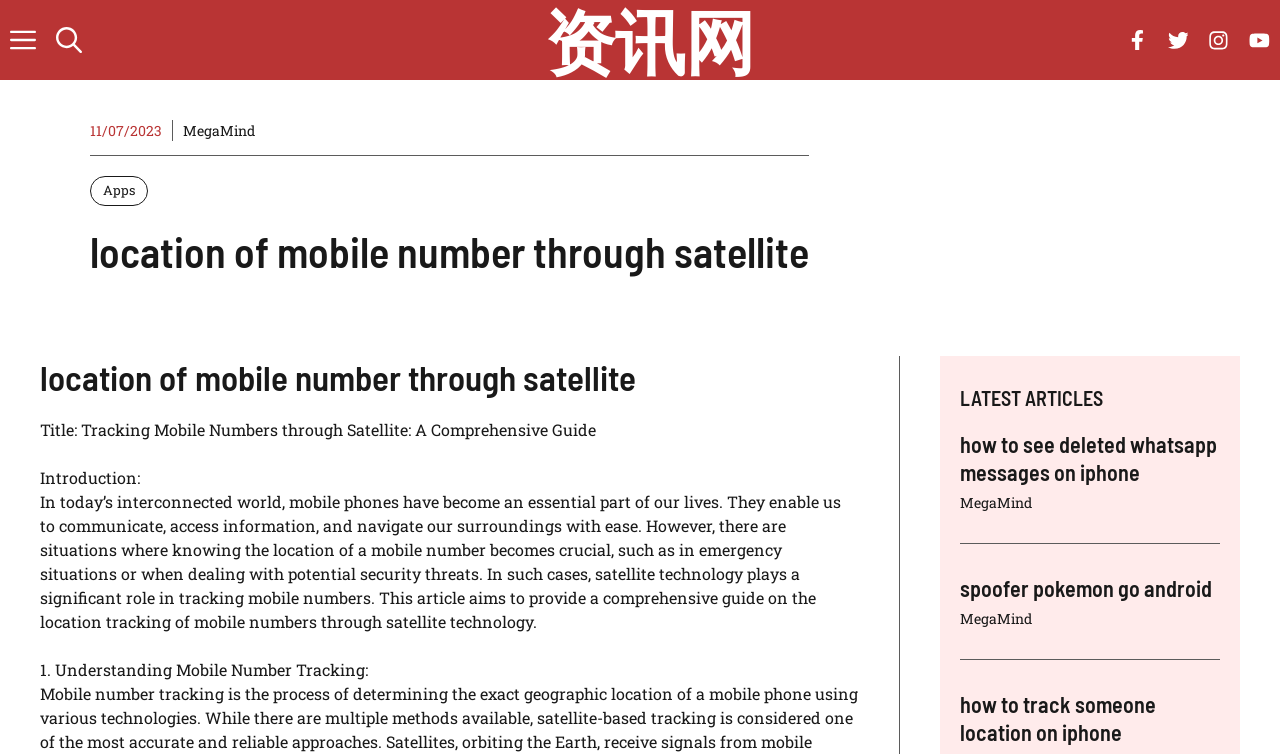Describe every aspect of the webpage in a detailed manner.

The webpage is about tracking mobile numbers through satellite technology. At the top, there is a navigation bar with a search button and an off-canvas panel button. On the top right, there are four links with no text. Below the navigation bar, there is a time stamp "11/07/2023" and a link to "MegaMind". 

To the right of the time stamp, there are three links: "Apps", another link to "MegaMind", and a heading that reads "location of mobile number through satellite". Below this heading, there is a title "Tracking Mobile Numbers through Satellite: A Comprehensive Guide" and an introduction that explains the importance of tracking mobile numbers in emergency situations and security threats.

The main content of the webpage is divided into sections, with headings such as "1. Understanding Mobile Number Tracking:". The text in this section explains how satellite technology plays a significant role in tracking mobile numbers.

On the right side of the webpage, there is a section titled "LATEST ARTICLES" with three headings: "how to see deleted whatsapp messages on iphone", "spoofer pokemon go android", and "how to track someone location on iphone". Each of these headings has a corresponding link below it, and a link to "MegaMind" next to each article title.